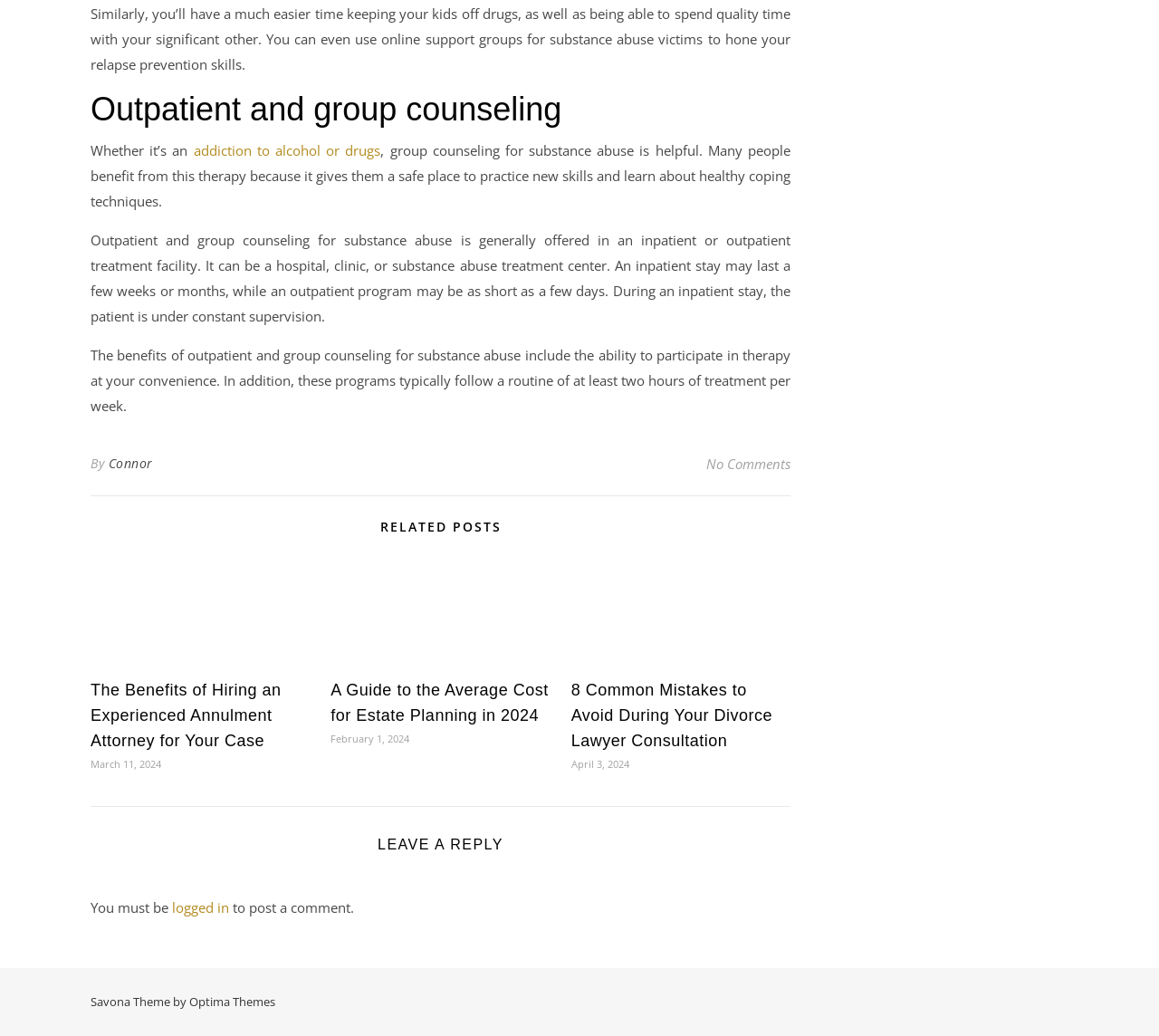Please identify the bounding box coordinates of the element I should click to complete this instruction: 'Click the link to post a comment'. The coordinates should be given as four float numbers between 0 and 1, like this: [left, top, right, bottom].

[0.148, 0.867, 0.198, 0.884]